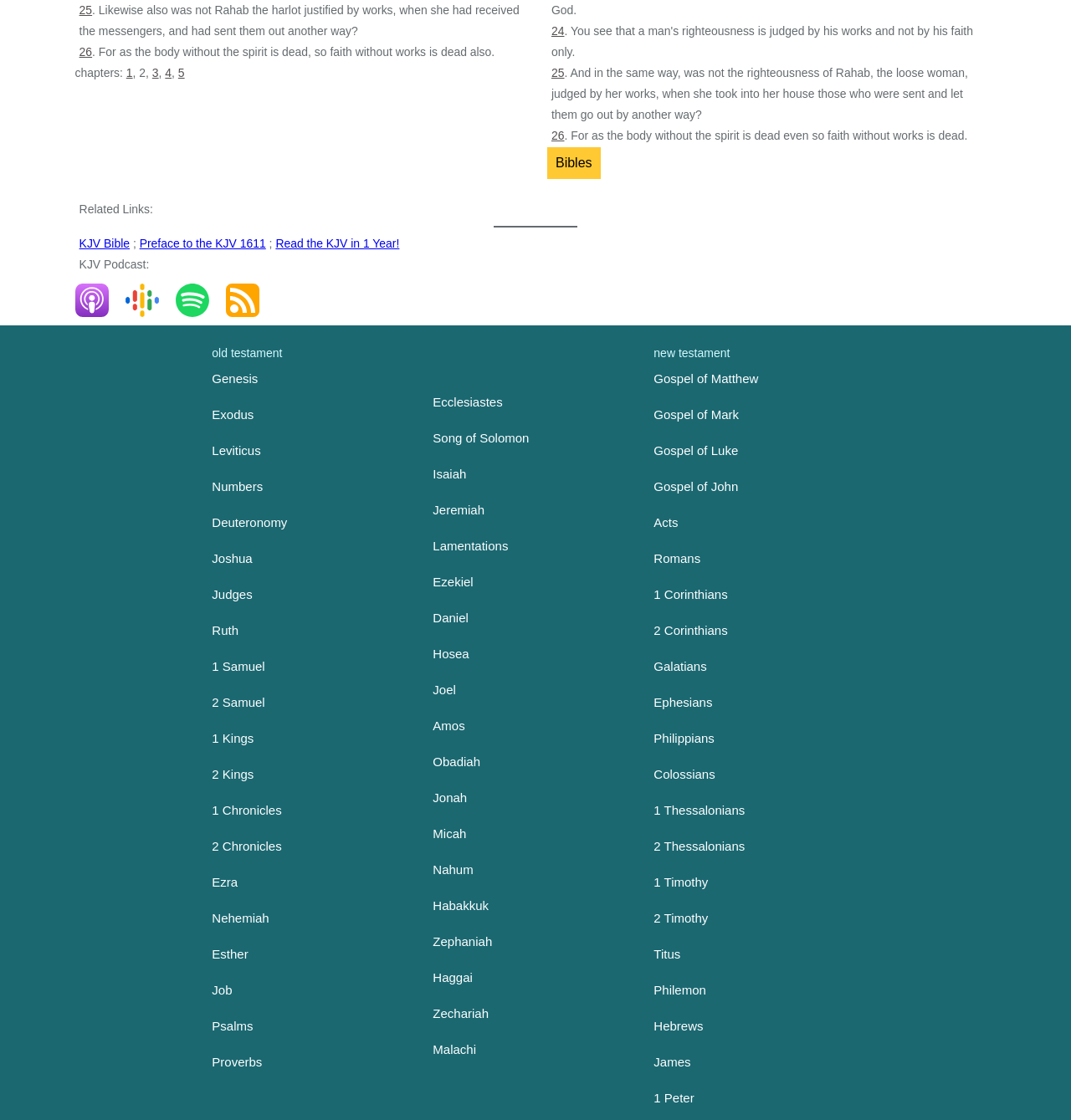What is the format of the 'KJV Podcast'?
Respond to the question with a single word or phrase according to the image.

Audio